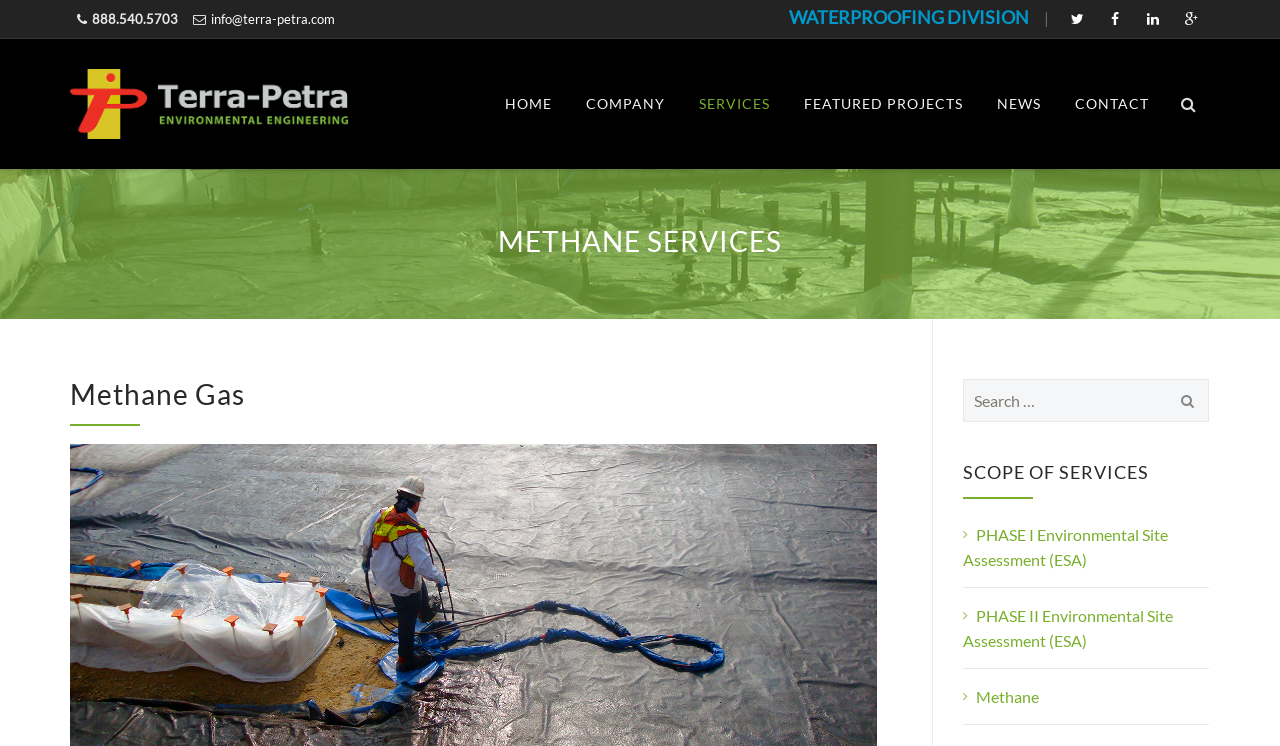Please identify the bounding box coordinates of the clickable area that will fulfill the following instruction: "Visit Tarrant Events Center homepage". The coordinates should be in the format of four float numbers between 0 and 1, i.e., [left, top, right, bottom].

None